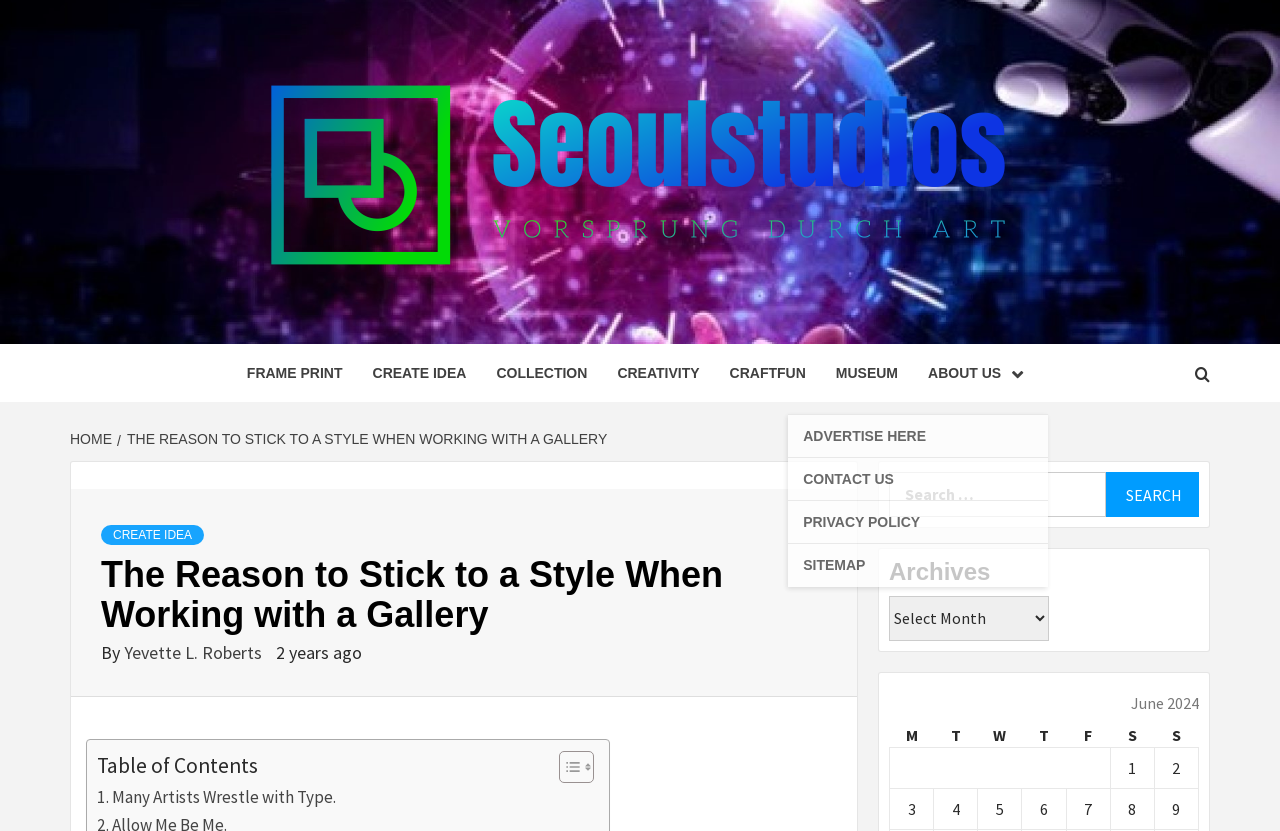Locate and extract the headline of this webpage.

The Reason to Stick to a Style When Working with a Gallery